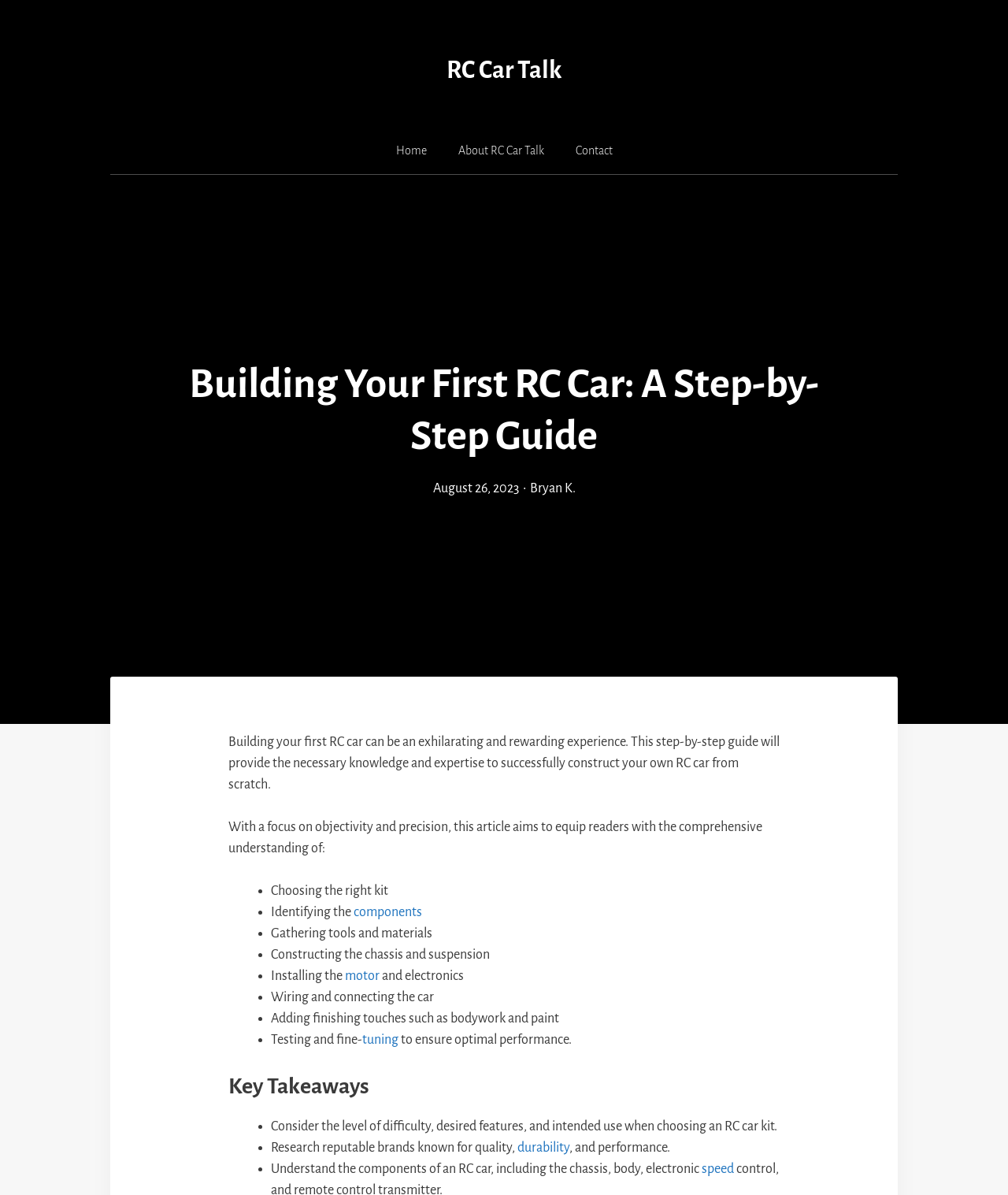Please indicate the bounding box coordinates of the element's region to be clicked to achieve the instruction: "Click the 'Home' link". Provide the coordinates as four float numbers between 0 and 1, i.e., [left, top, right, bottom].

[0.377, 0.106, 0.439, 0.146]